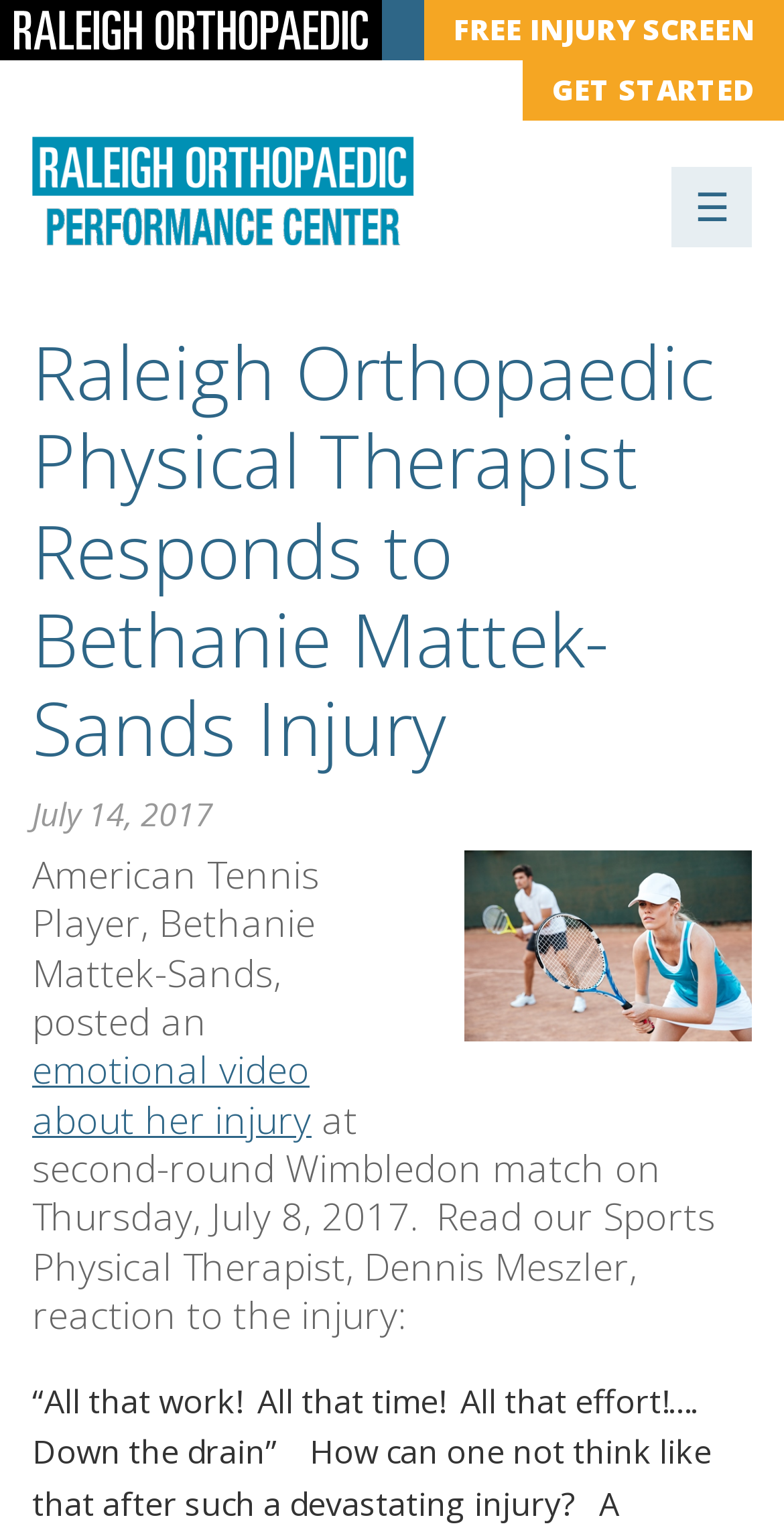Find and provide the bounding box coordinates for the UI element described here: "Free Injury Screen". The coordinates should be given as four float numbers between 0 and 1: [left, top, right, bottom].

[0.542, 0.0, 1.0, 0.039]